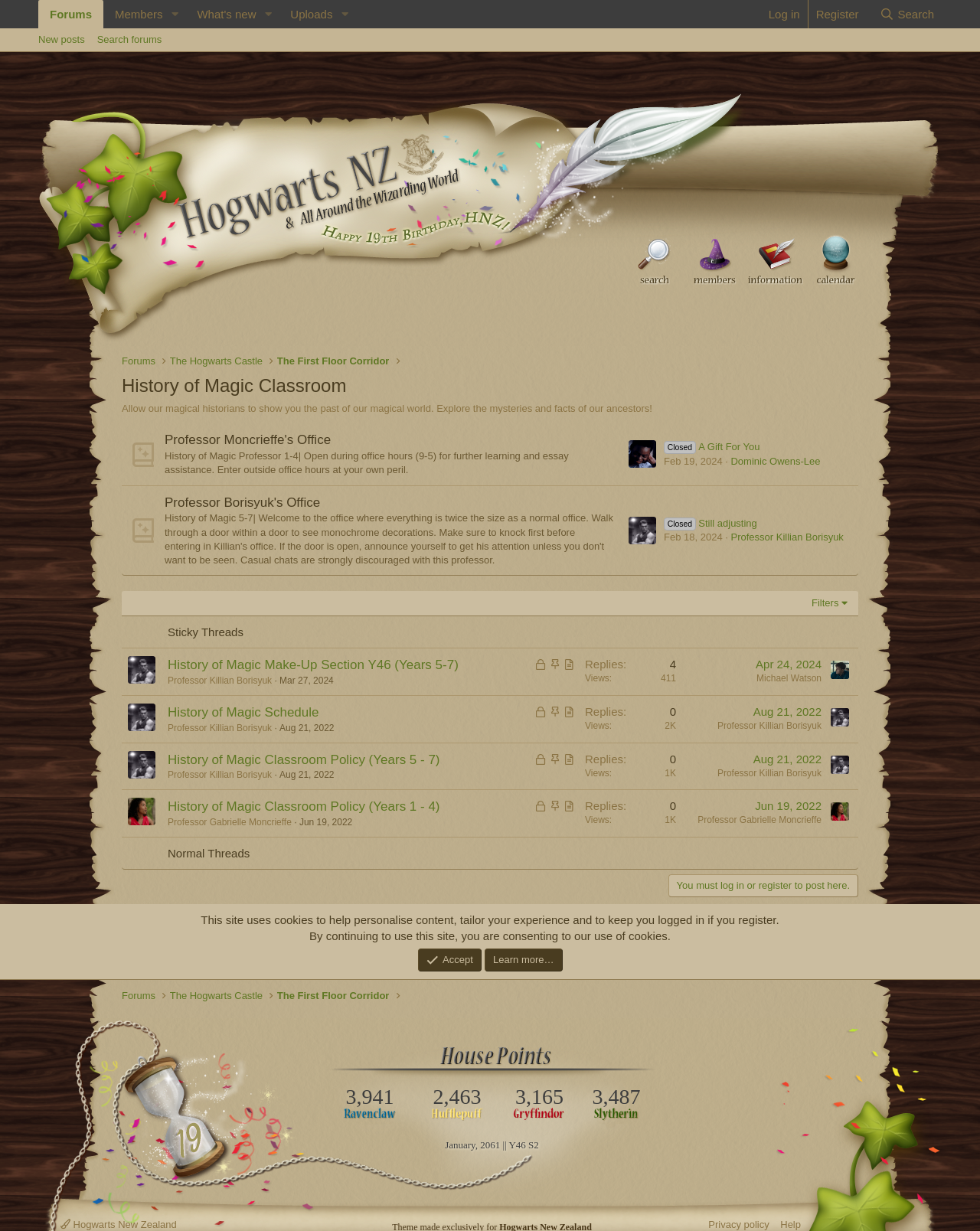What is the name of the professor in the first office?
Could you give a comprehensive explanation in response to this question?

I looked at the first office listing and saw that the professor's name is 'Professor Moncrieffe', which is mentioned in the heading 'Professor Moncrieffe's Office'.